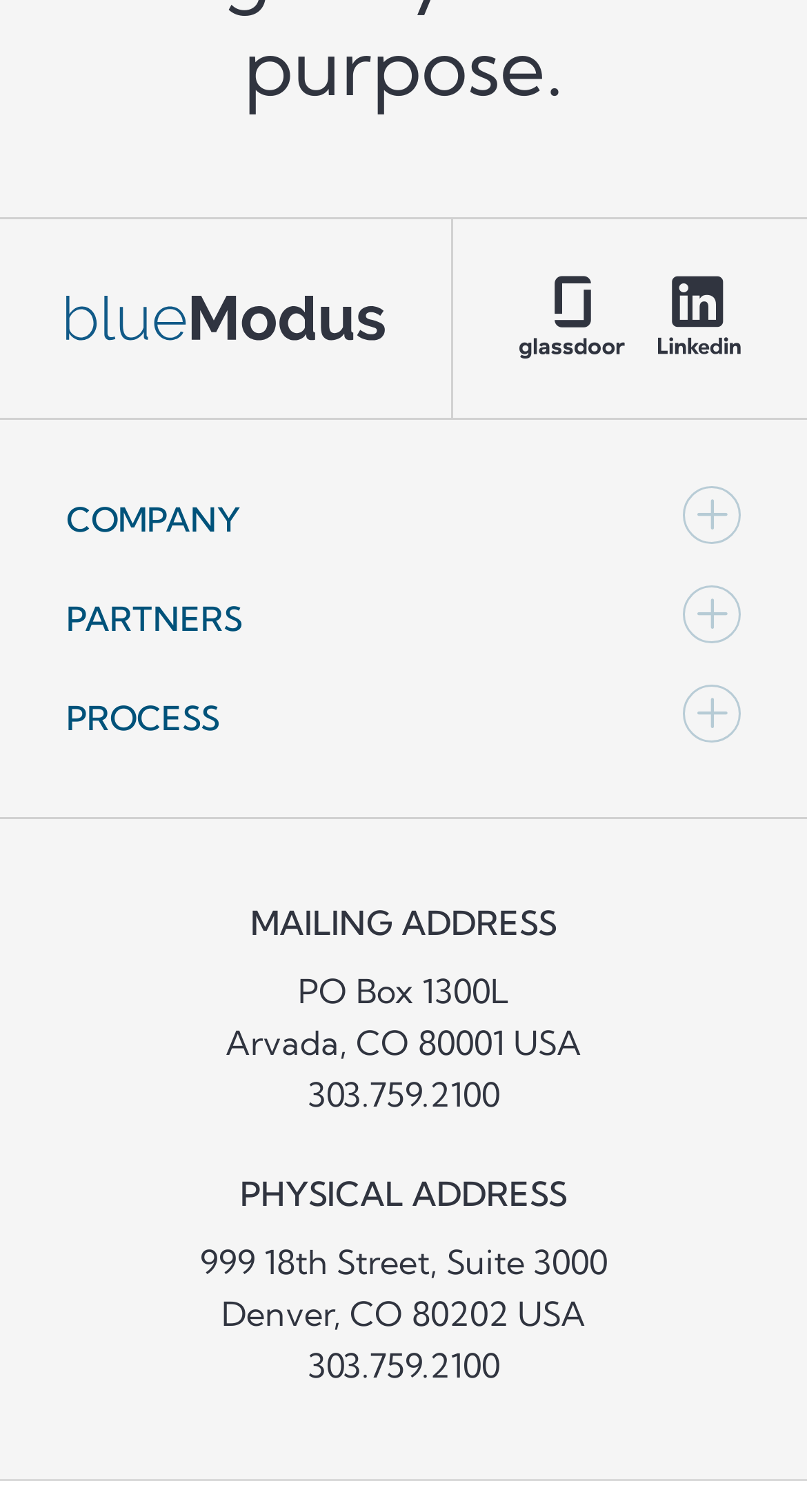Please determine the bounding box coordinates of the clickable area required to carry out the following instruction: "Call 303.759.2100". The coordinates must be four float numbers between 0 and 1, represented as [left, top, right, bottom].

[0.381, 0.709, 0.619, 0.737]